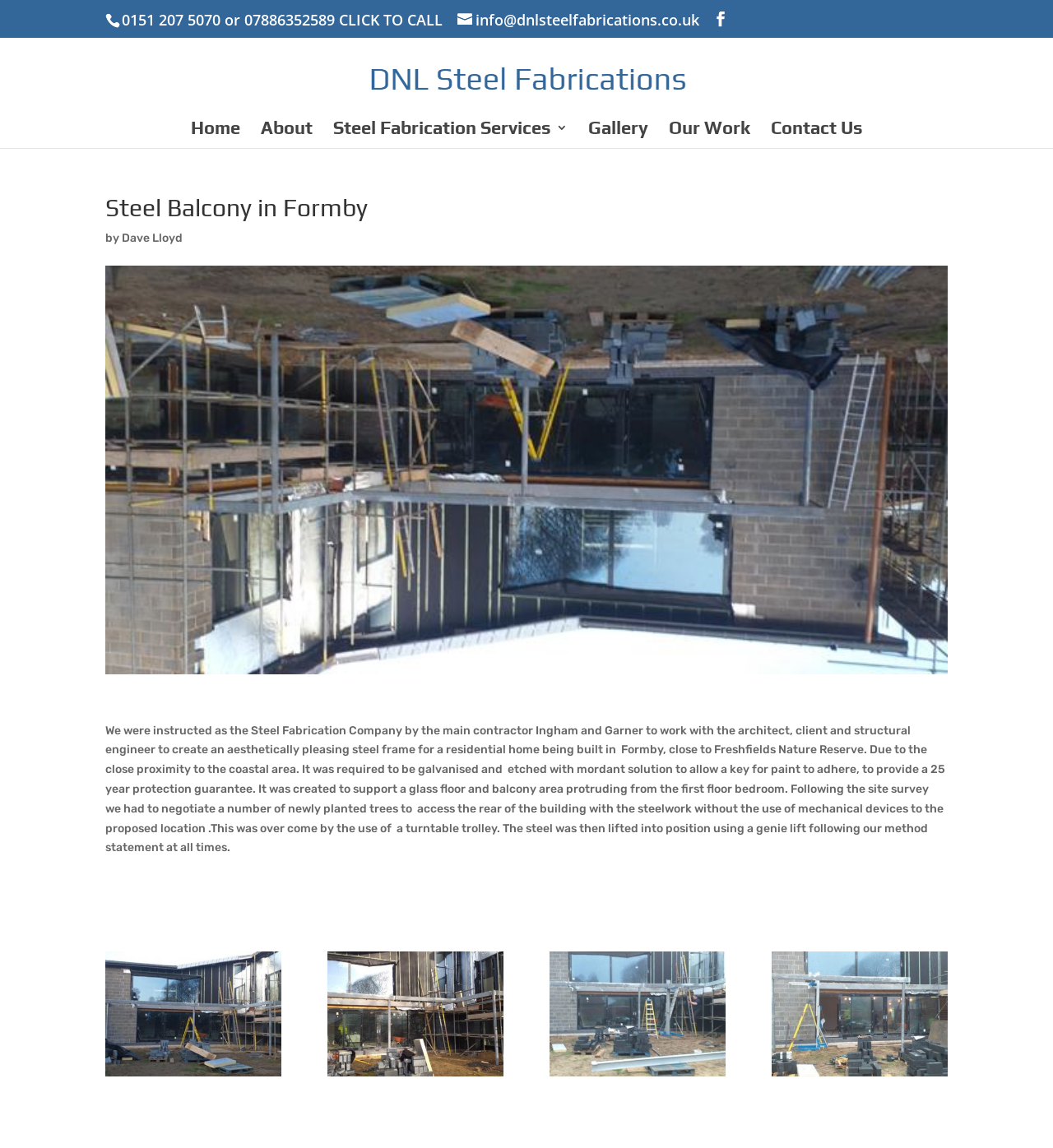Use a single word or phrase to respond to the question:
How many images are there on the webpage?

4